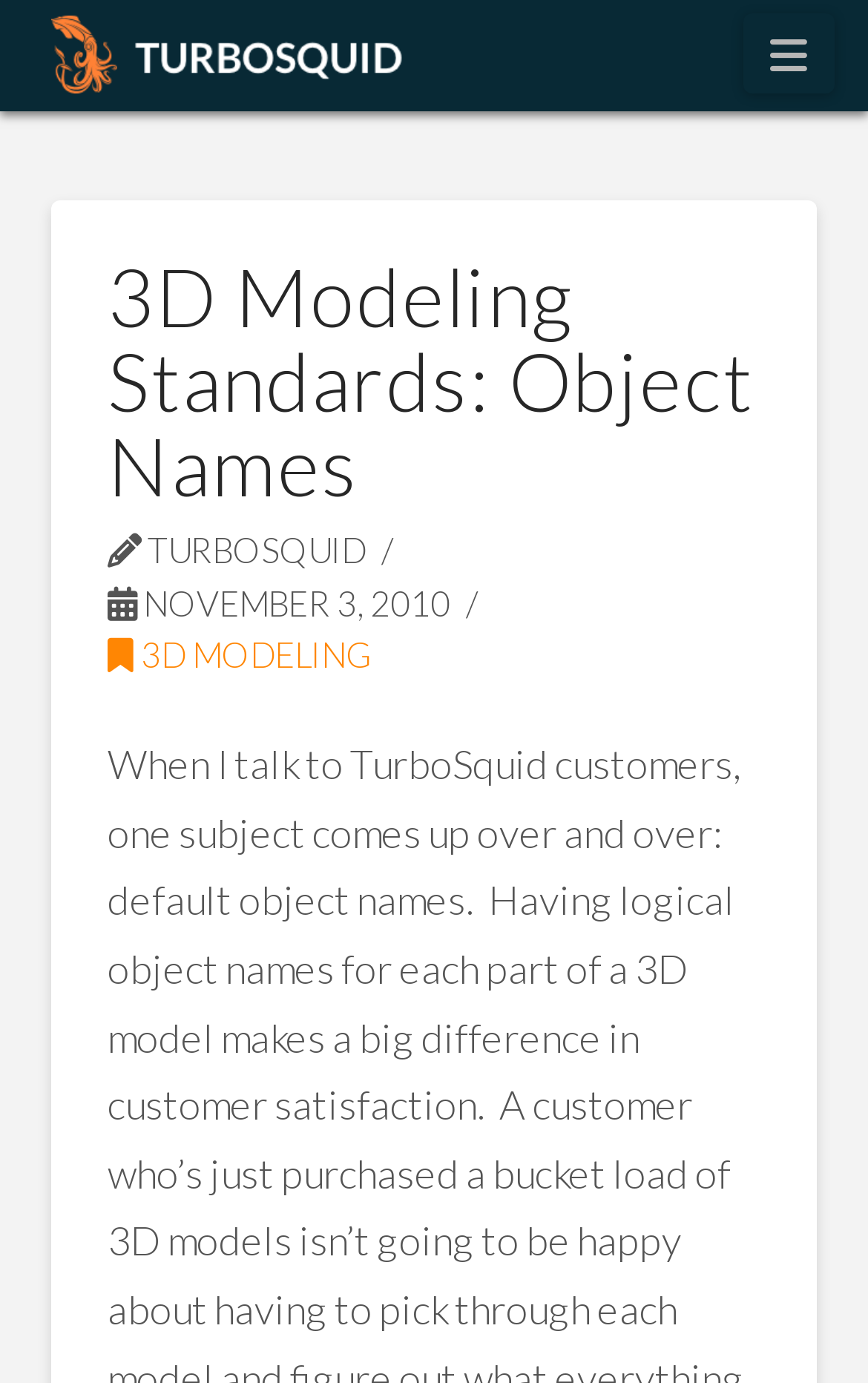What is the date of the article?
Please answer the question as detailed as possible based on the image.

I found the date of the article by examining the time element within the header section, which contains the static text 'NOVEMBER 3, 2010'.